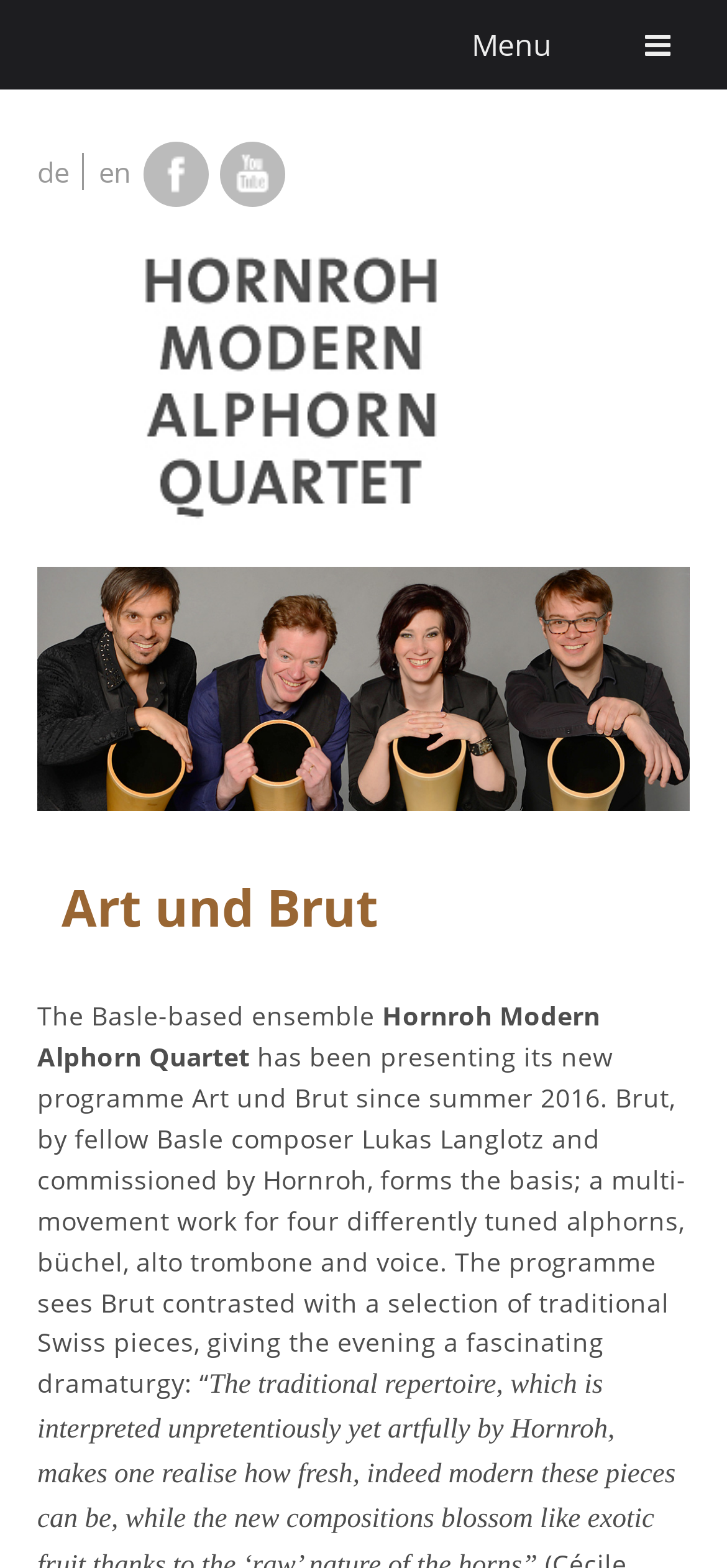How many languages can the website be viewed in?
Analyze the image and provide a thorough answer to the question.

I counted the number of language options by looking at the links with language abbreviations, such as 'de' and 'en', and found two of them.